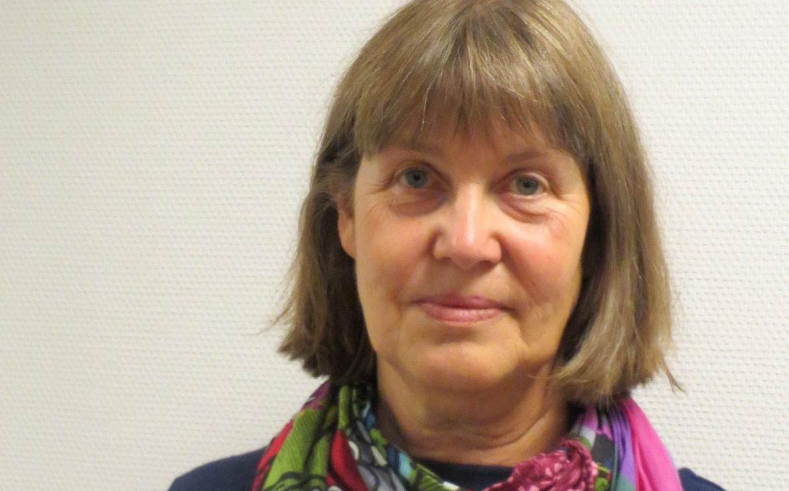What is the focus of Lotta Selin's research?
Please use the image to provide an in-depth answer to the question.

The caption states that Lotta Selin's dissertation focused on the risks and outcomes of delayed labor, specifically exploring the administration of oxytocin during labor and its effects on cesarean sections among first-time mothers. This information is provided to give context about Lotta Selin's research focus and its significance in the field of maternal care.